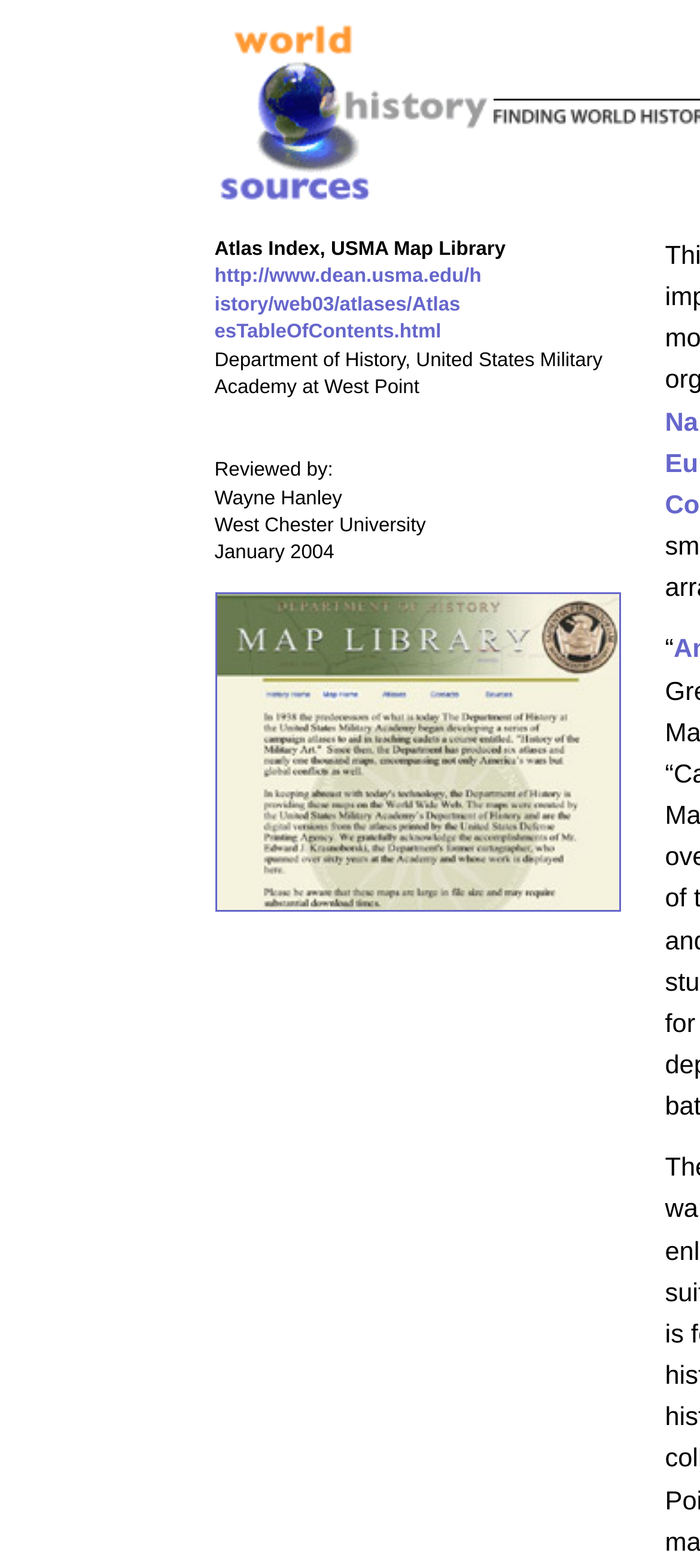Answer the following query with a single word or phrase:
What is the name of the university associated with the reviewer?

West Chester University